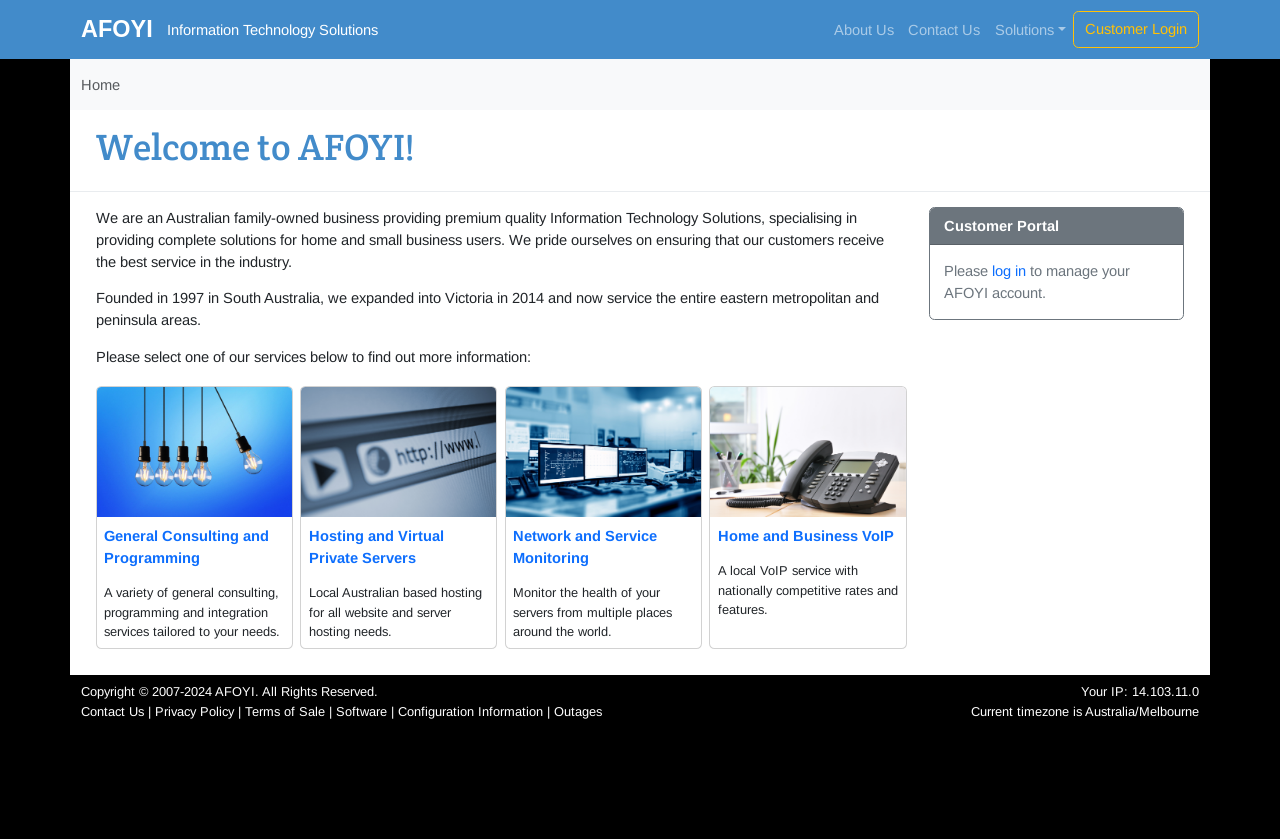How many services are listed on the webpage?
Look at the screenshot and give a one-word or phrase answer.

4